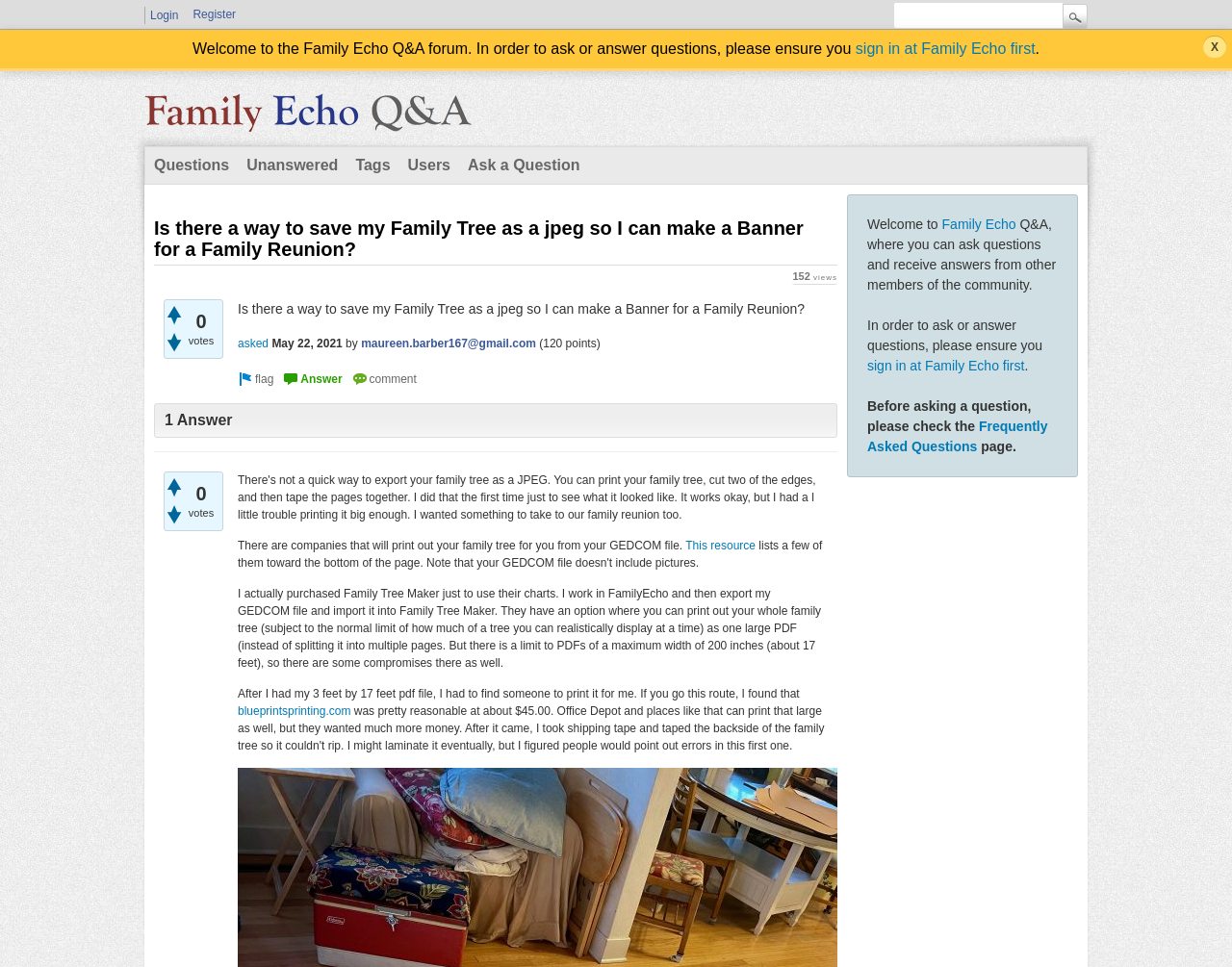What is the purpose of Family Echo Q&A?
Answer the question in a detailed and comprehensive manner.

The purpose of Family Echo Q&A is to provide a platform where users can ask questions and receive answers from other members of the community, as stated in the welcome message.